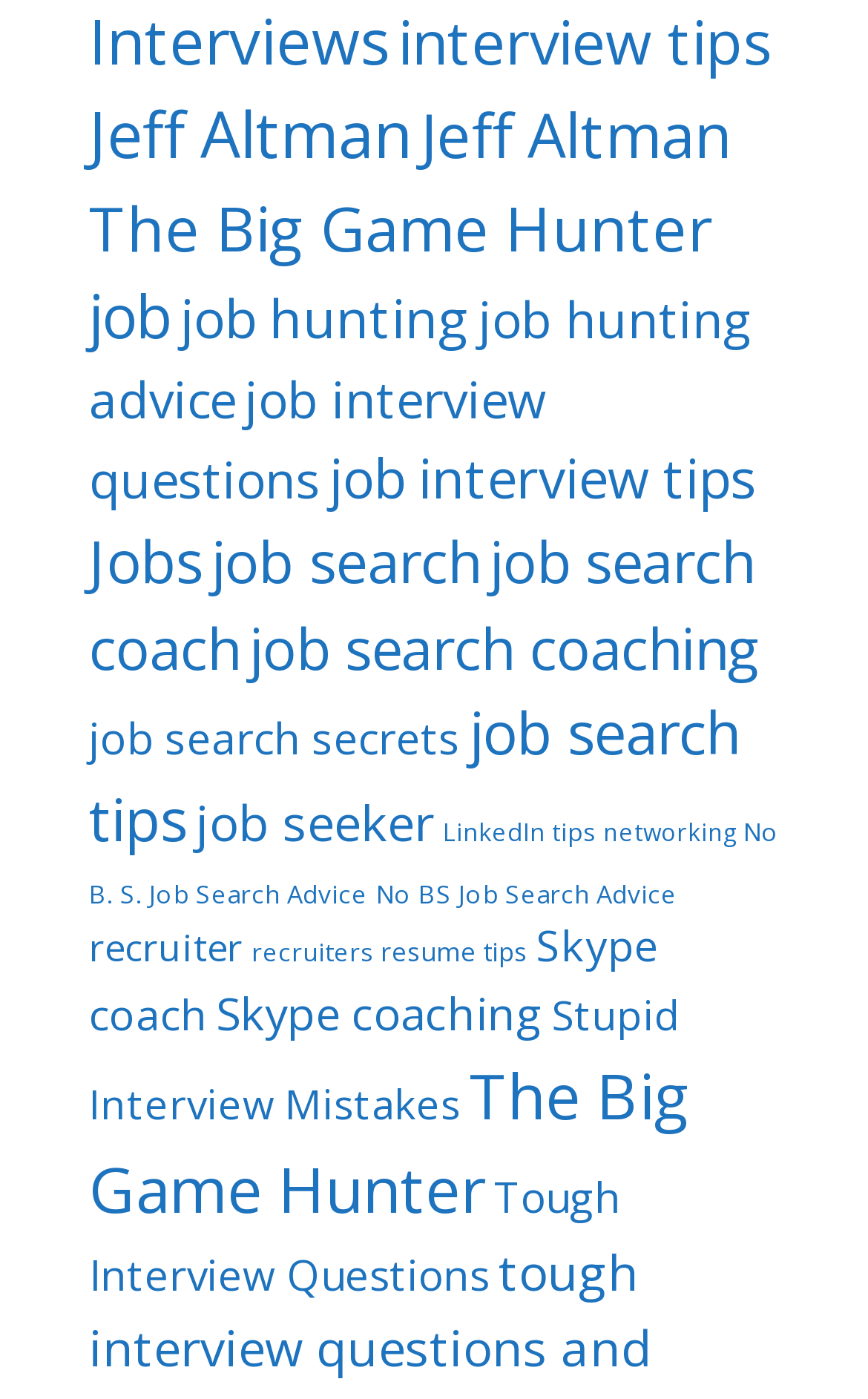Locate the bounding box coordinates of the element that should be clicked to fulfill the instruction: "Explore job hunting advice".

[0.103, 0.204, 0.867, 0.311]